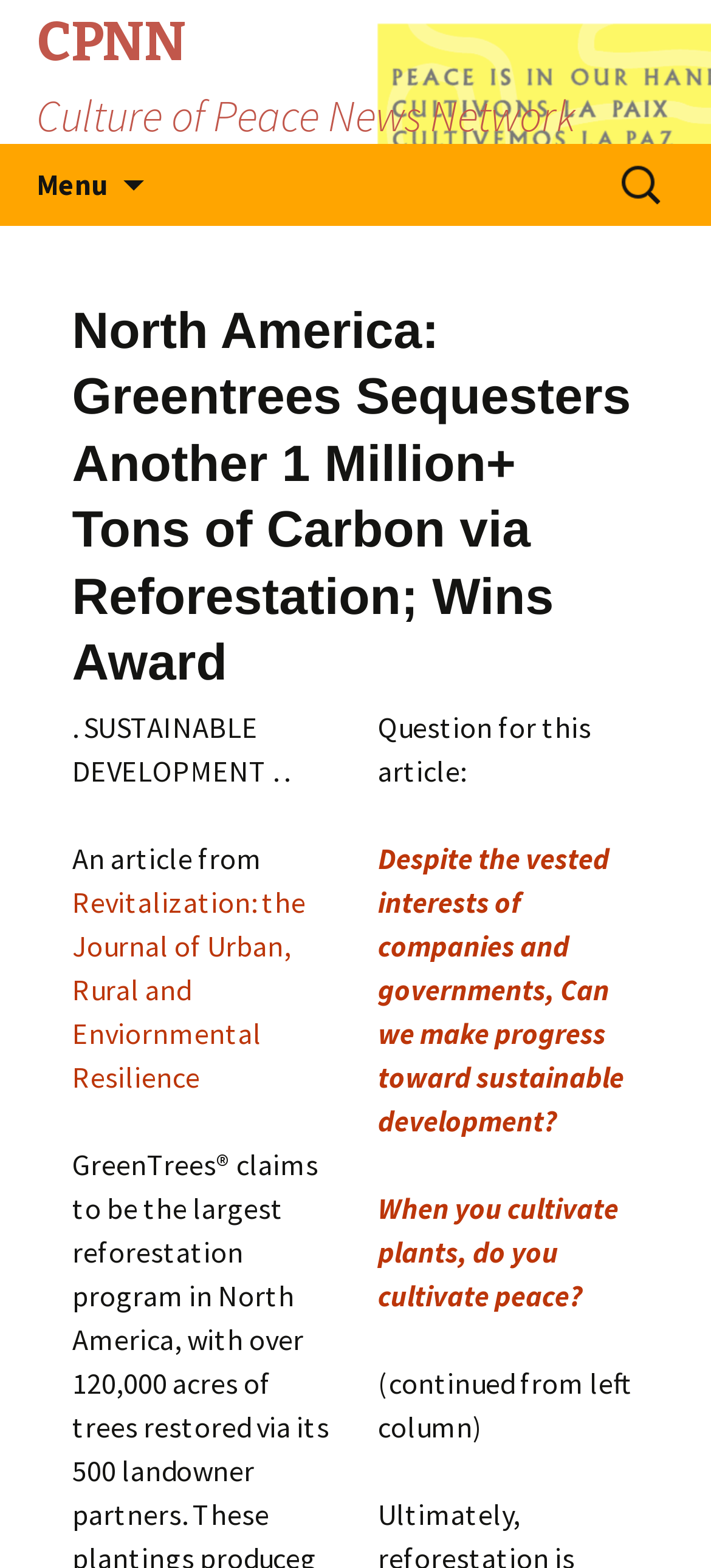Given the element description Menu, identify the bounding box coordinates for the UI element on the webpage screenshot. The format should be (top-left x, top-left y, bottom-right x, bottom-right y), with values between 0 and 1.

[0.0, 0.092, 0.203, 0.144]